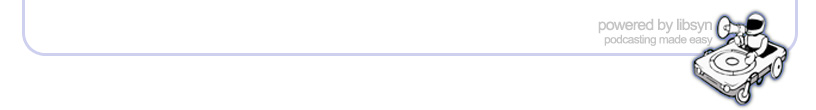Describe every detail you can see in the image.

This image features a simplistic, yet engaging logo design associated with Libsyn, a well-known platform specializing in podcast hosting and production. The logo showcases a playful illustration of a character resembling a retro DJ or music enthusiast, complete with headphones and a microphone, who appears to be interacting with a vintage turntable or recording device. This design emphasizes the creative and fun aspect of podcasting, catering to content creators striving to share their voices and stories. The background is subtle, allowing the logo to stand out, while the phrase "powered by Libsyn" highlights the brand's core function of making podcasting accessible and easy for users.